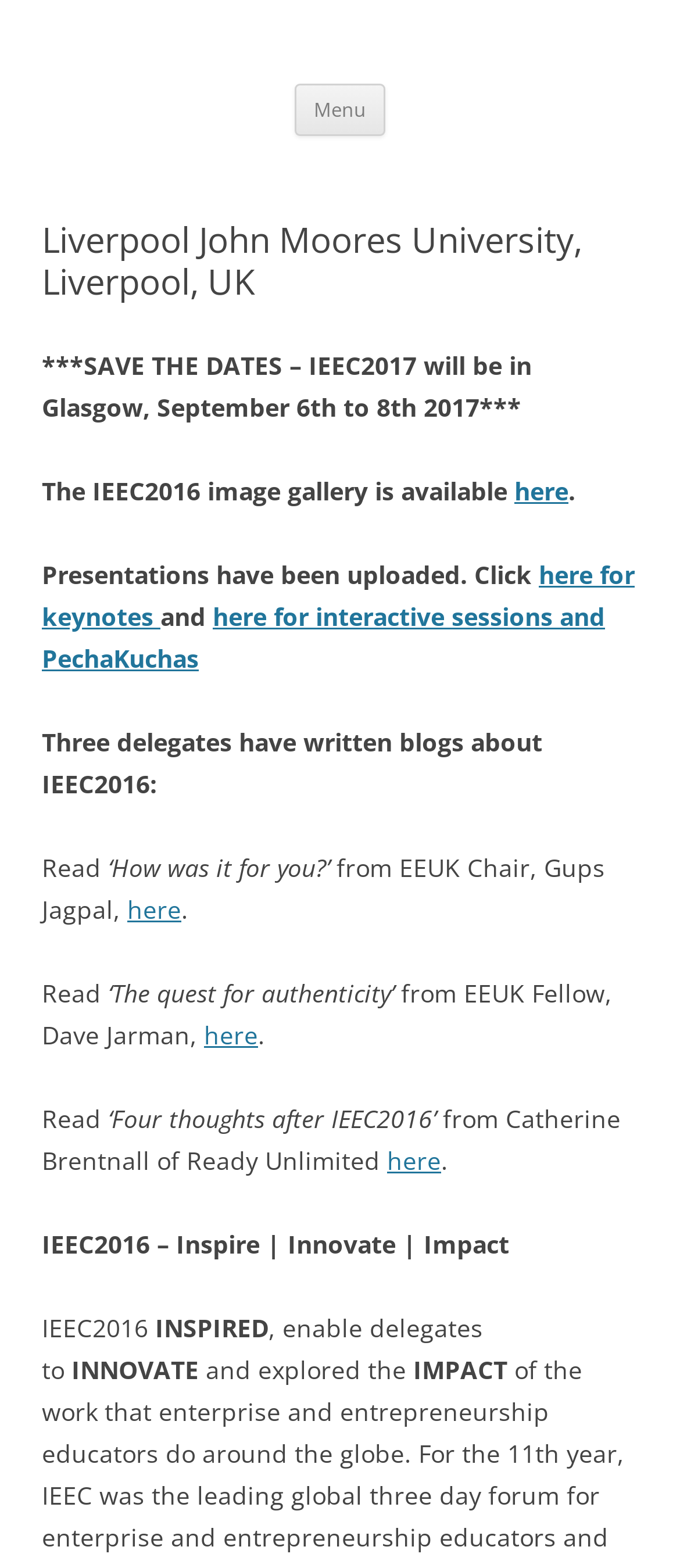From the details in the image, provide a thorough response to the question: How many blog posts are mentioned on the webpage?

The number of blog posts mentioned on the webpage can be found by counting the number of static text elements with the text 'Read' followed by a link. There are three such elements, suggesting that three blog posts are mentioned on the webpage.